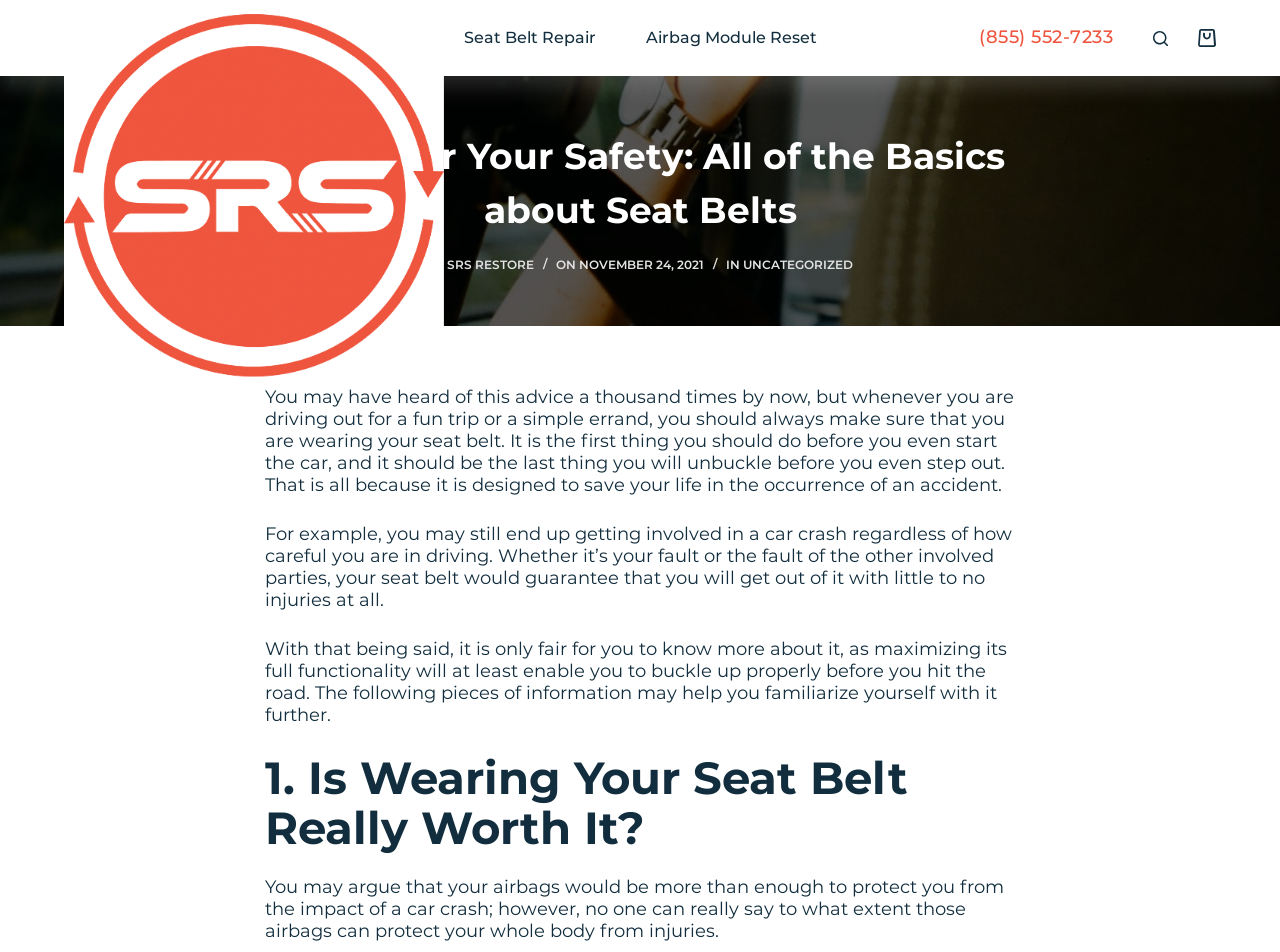Find the headline of the webpage and generate its text content.

A Belt for Your Safety: All of the Basics about Seat Belts